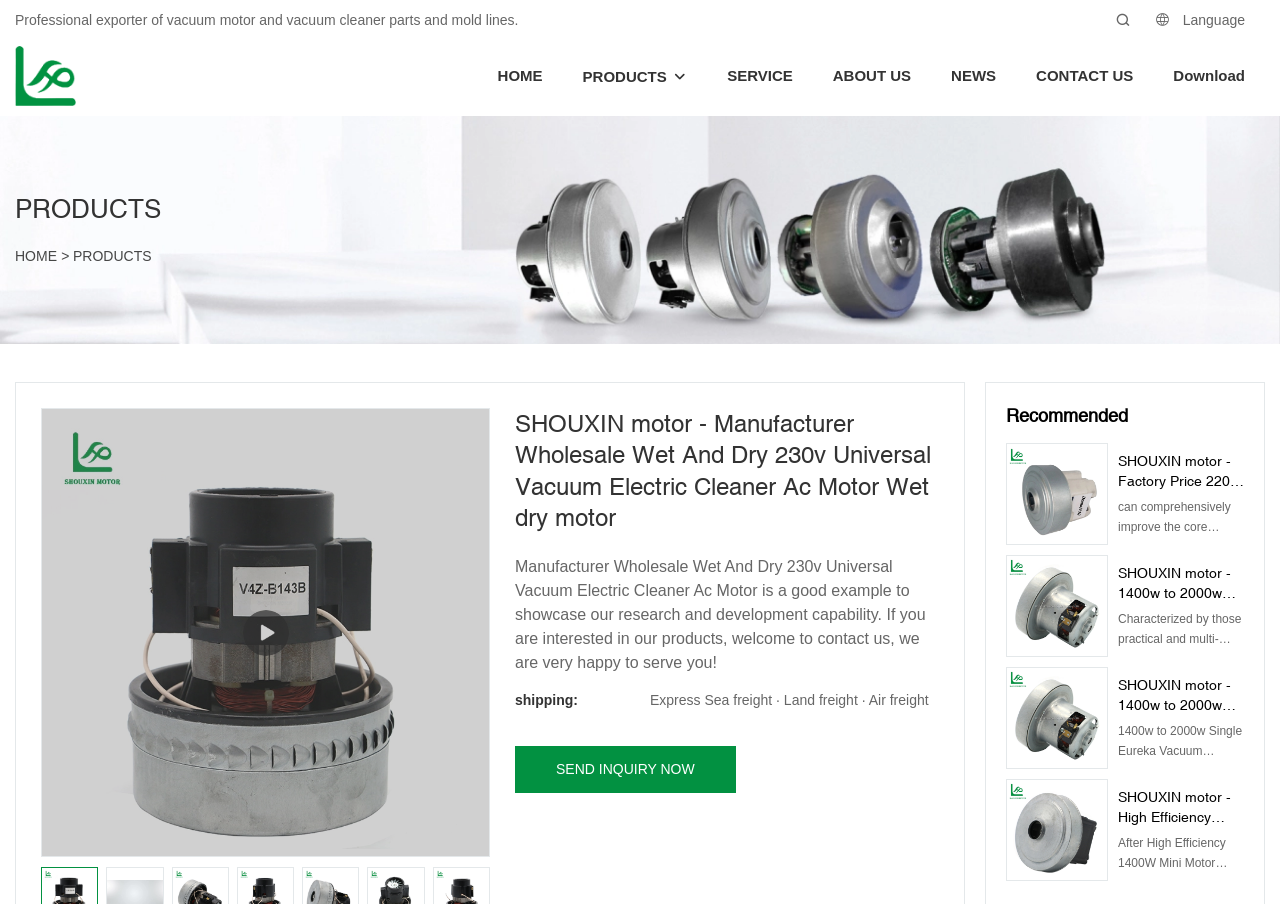Identify the bounding box coordinates for the element you need to click to achieve the following task: "Click the 'HOME' link". Provide the bounding box coordinates as four float numbers between 0 and 1, in the form [left, top, right, bottom].

[0.389, 0.07, 0.424, 0.097]